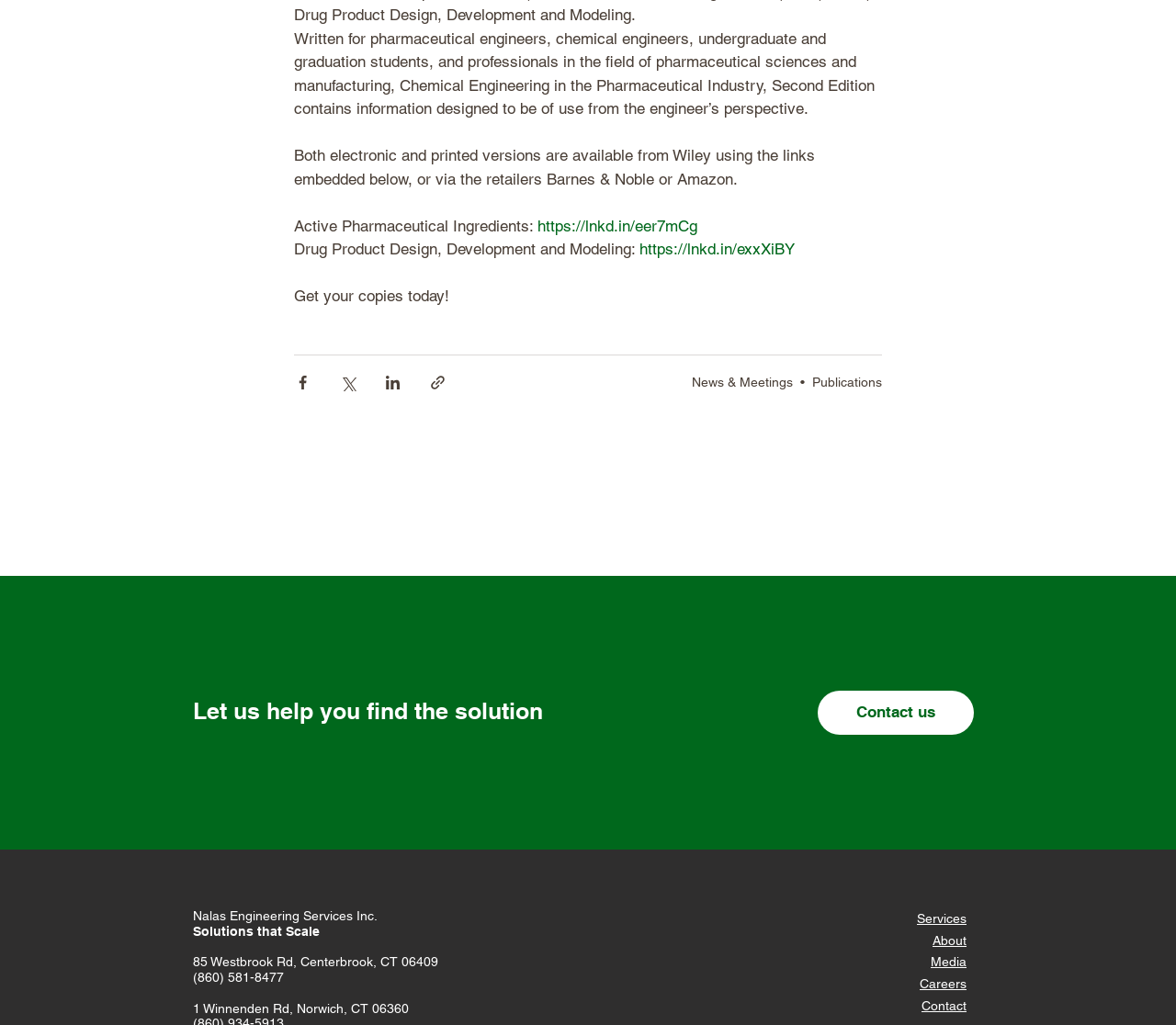Find the bounding box coordinates for the area that should be clicked to accomplish the instruction: "Train with Jason".

None